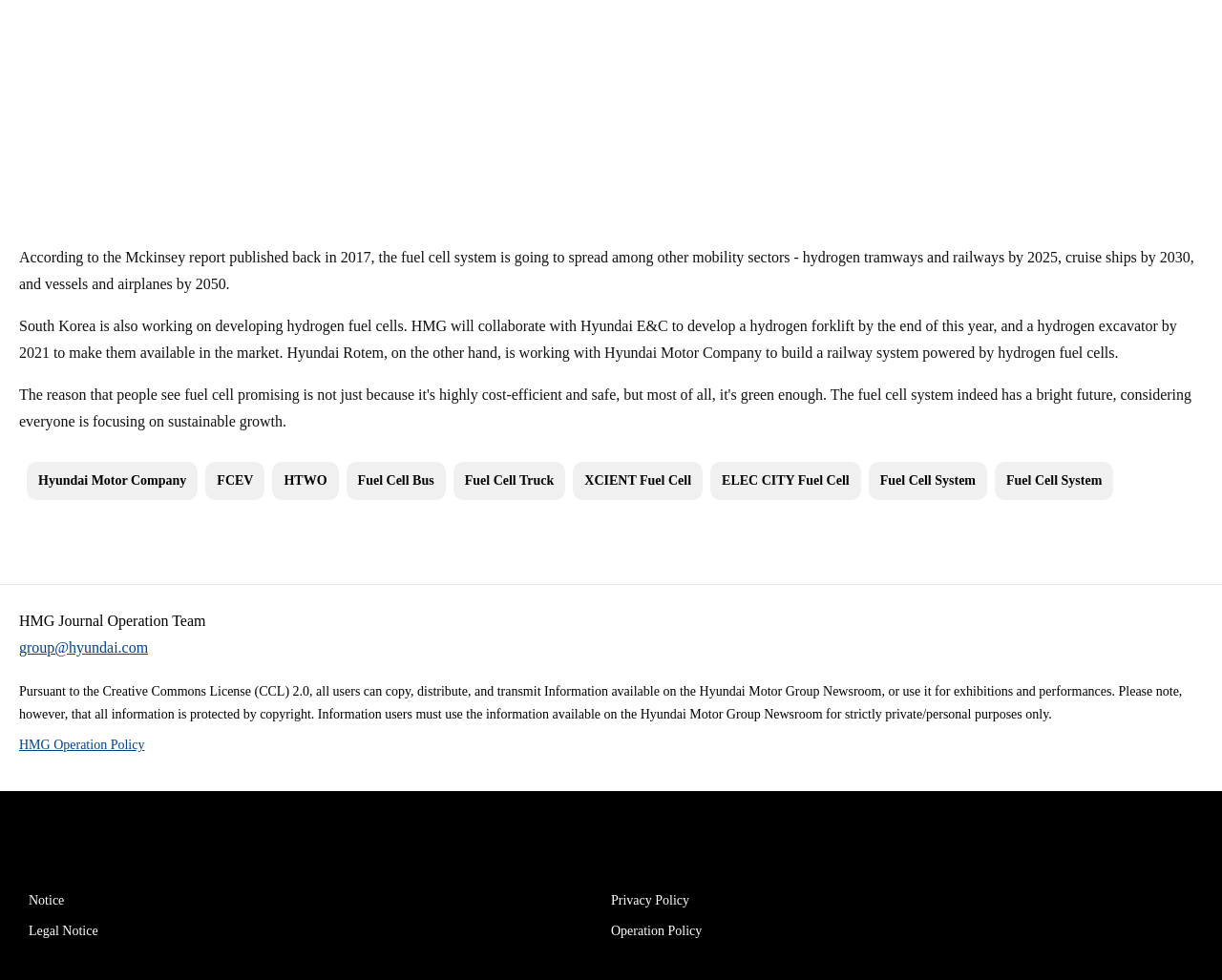Please mark the clickable region by giving the bounding box coordinates needed to complete this instruction: "Contact via group@hyundai.com".

[0.016, 0.647, 0.984, 0.675]